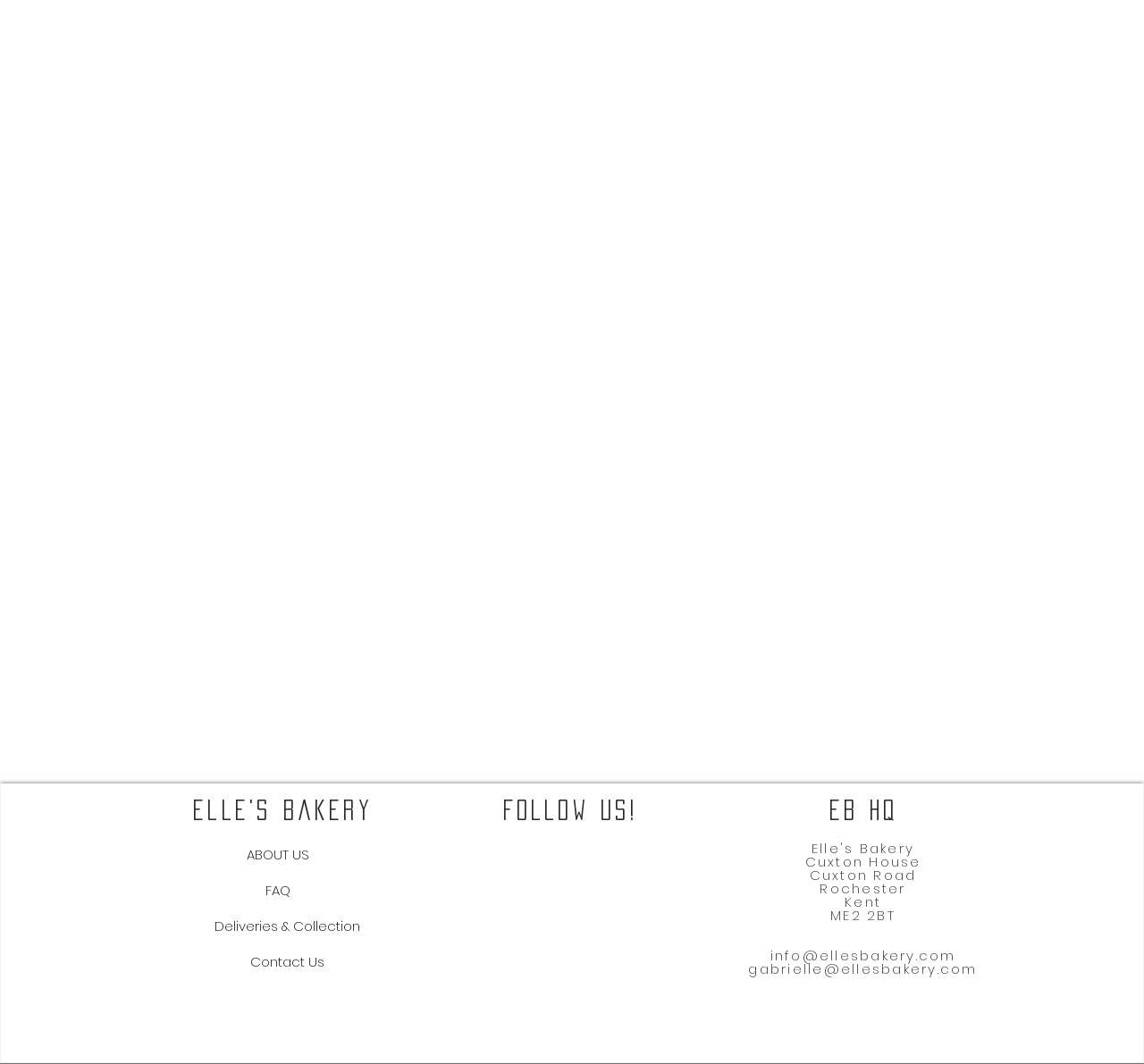Determine the bounding box coordinates in the format (top-left x, top-left y, bottom-right x, bottom-right y). Ensure all values are floating point numbers between 0 and 1. Identify the bounding box of the UI element described by: Rss

None